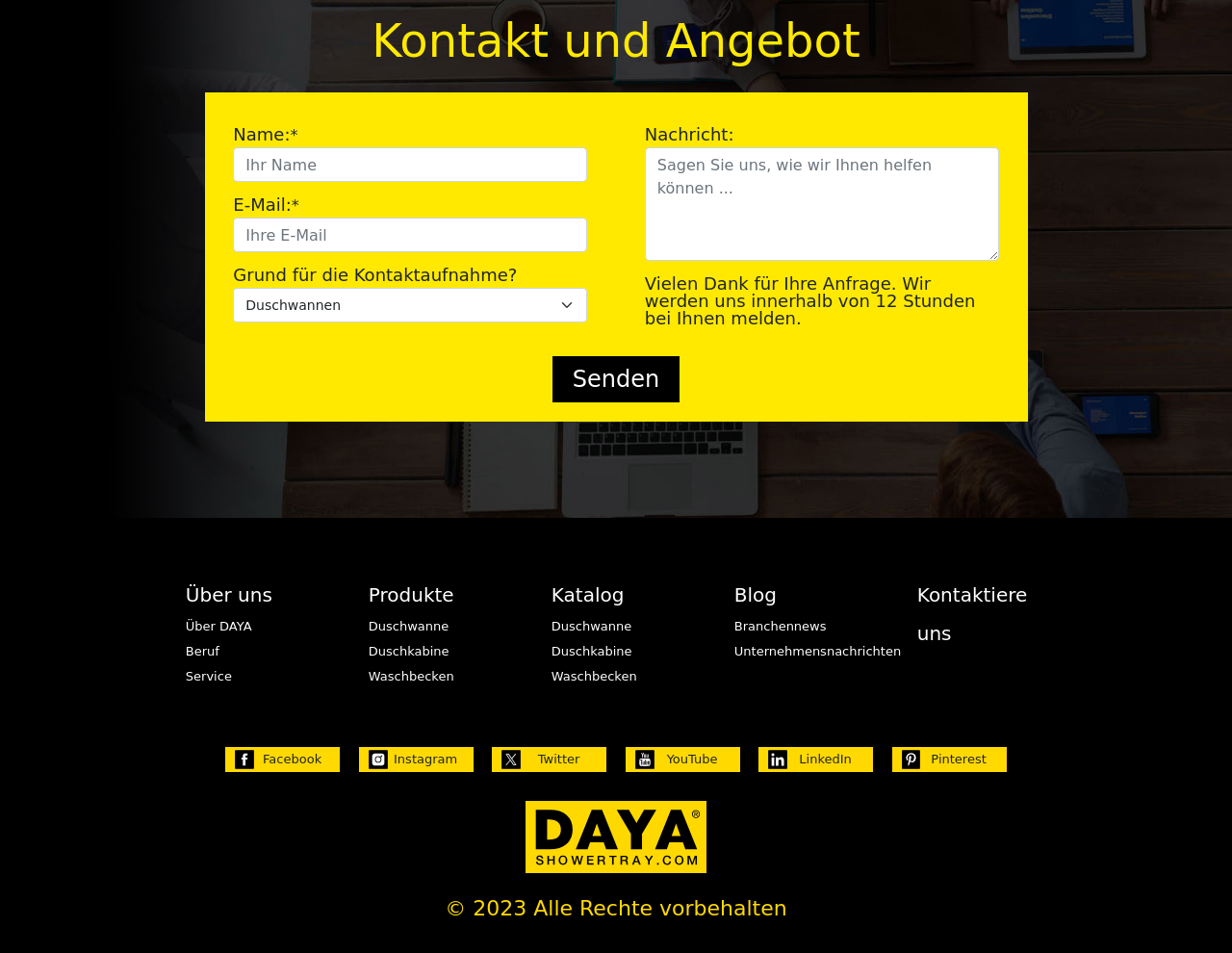Use a single word or phrase to answer the following:
What is the purpose of this webpage?

Contact and offer